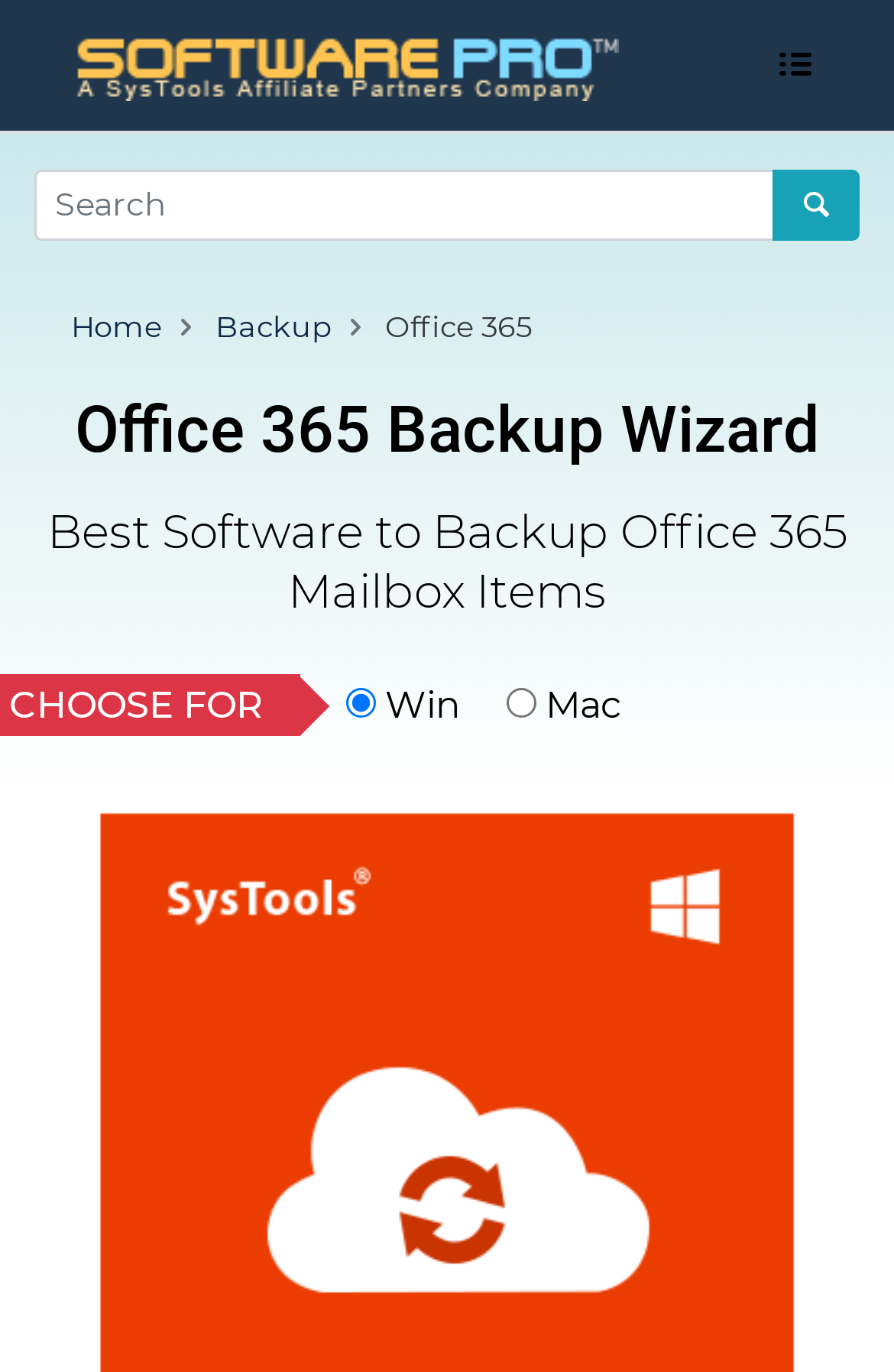Using the provided description name="q" placeholder="Search", find the bounding box coordinates for the UI element. Provide the coordinates in (top-left x, top-left y, bottom-right x, bottom-right y) format, ensuring all values are between 0 and 1.

[0.038, 0.123, 0.868, 0.175]